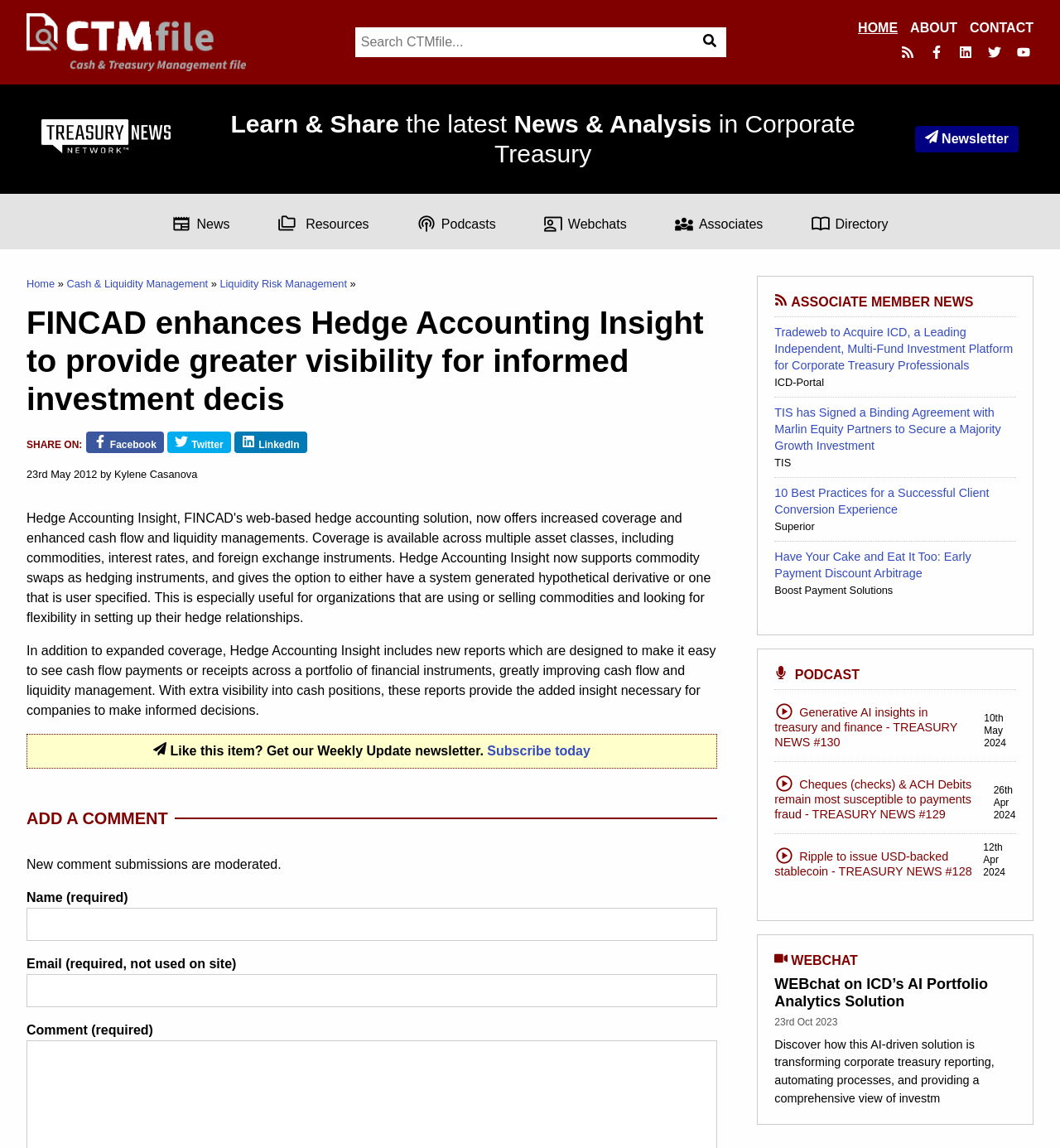Provide the bounding box coordinates of the HTML element this sentence describes: "co_present Webchats". The bounding box coordinates consist of four float numbers between 0 and 1, i.e., [left, top, right, bottom].

[0.512, 0.182, 0.591, 0.204]